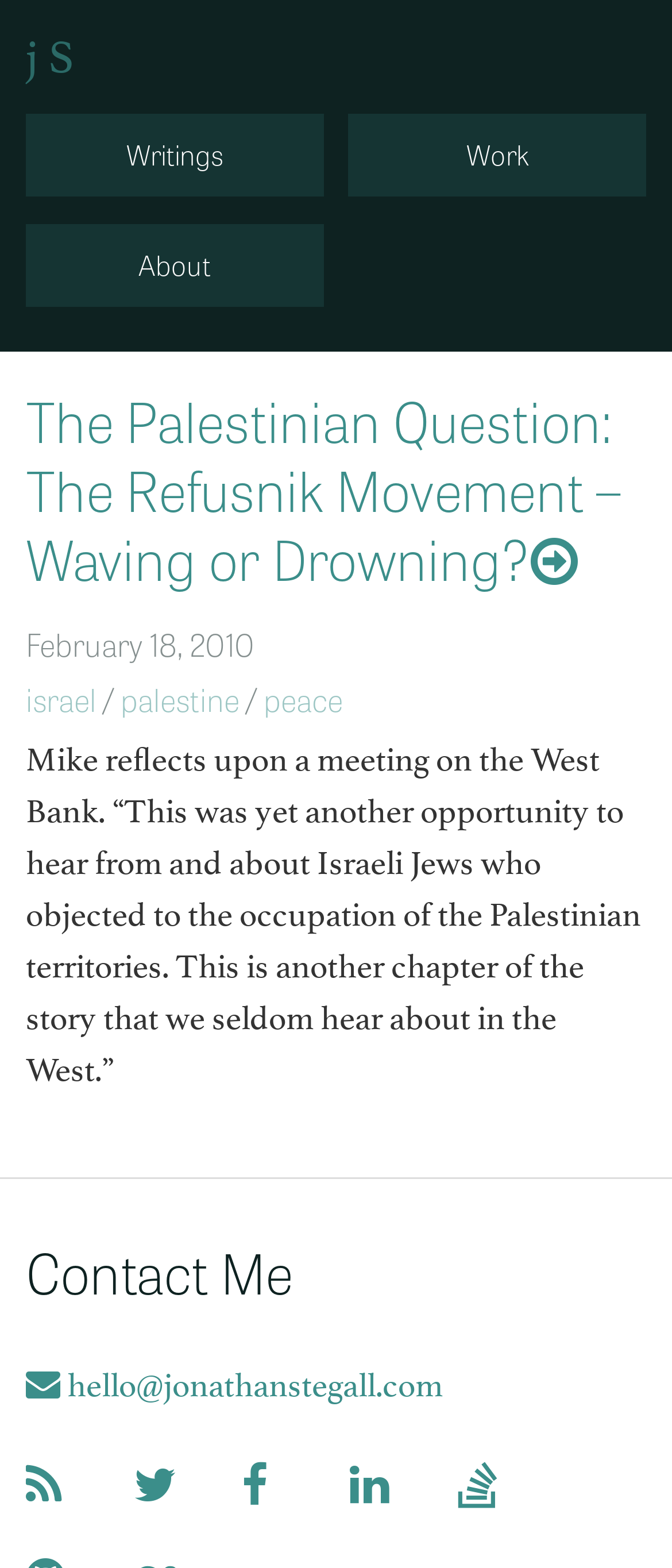What is the date of the article?
Give a detailed and exhaustive answer to the question.

The date of the article can be found in the StaticText element with the text 'February 18, 2010', which is located below the main heading element.